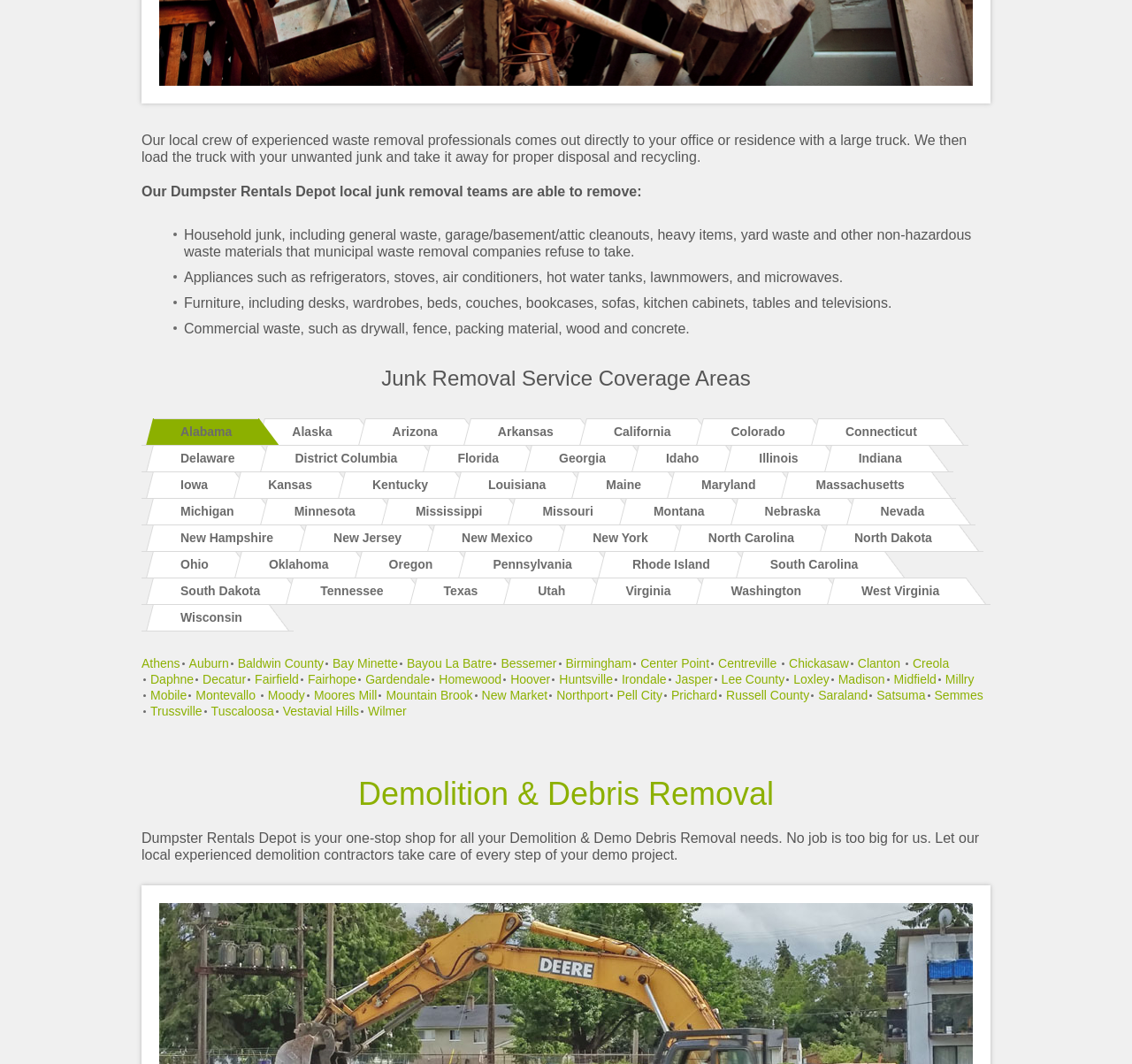What type of service does this company provide?
Look at the webpage screenshot and answer the question with a detailed explanation.

Based on the text 'Our local crew of experienced waste removal professionals comes out directly to your office or residence with a large truck. We then load the truck with your unwanted junk and take it away for proper disposal and recycling.', it is clear that this company provides junk removal service.